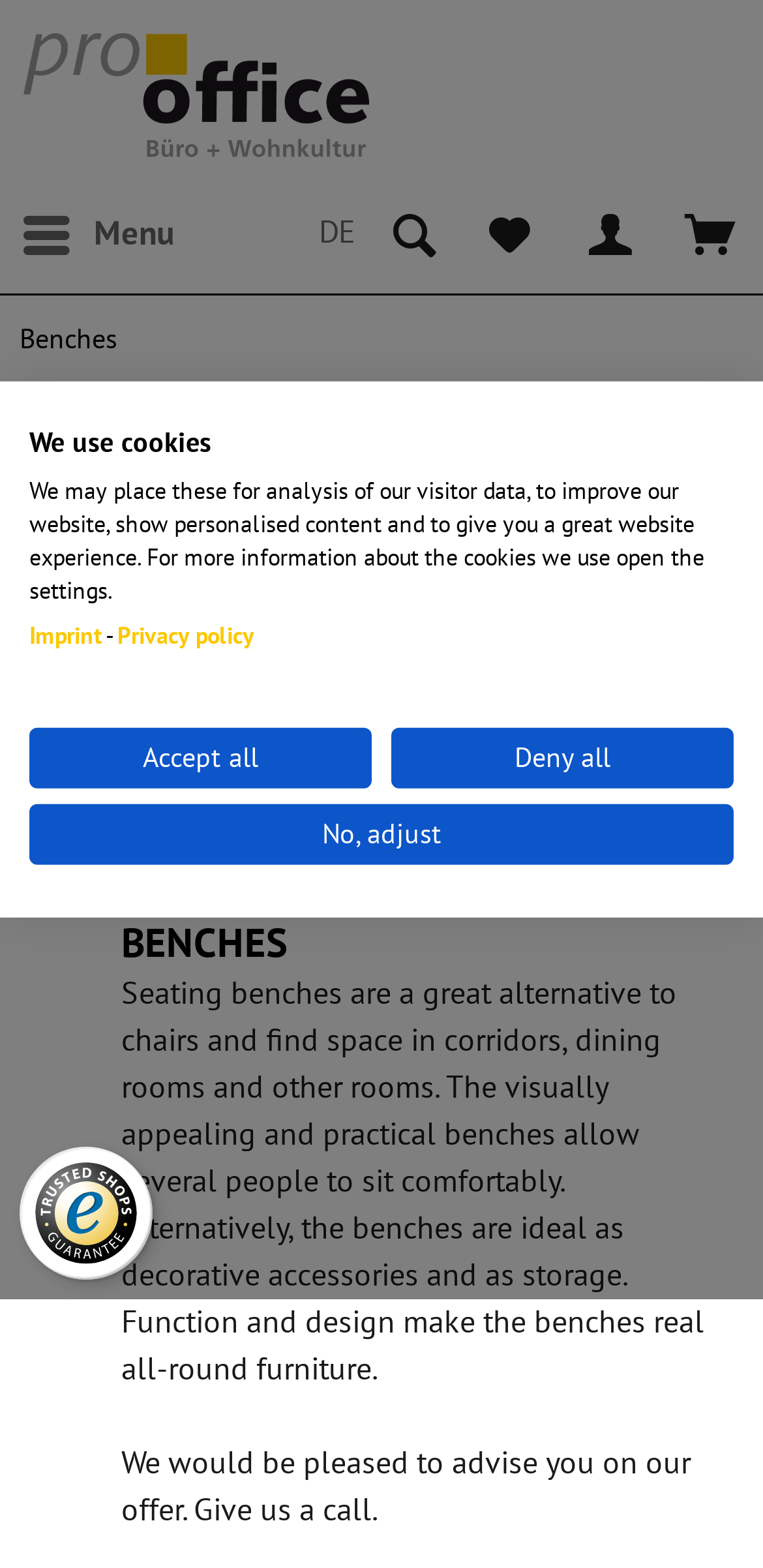What is the trustmark image located at on the webpage?
Look at the image and respond with a one-word or short-phrase answer.

Bottom left